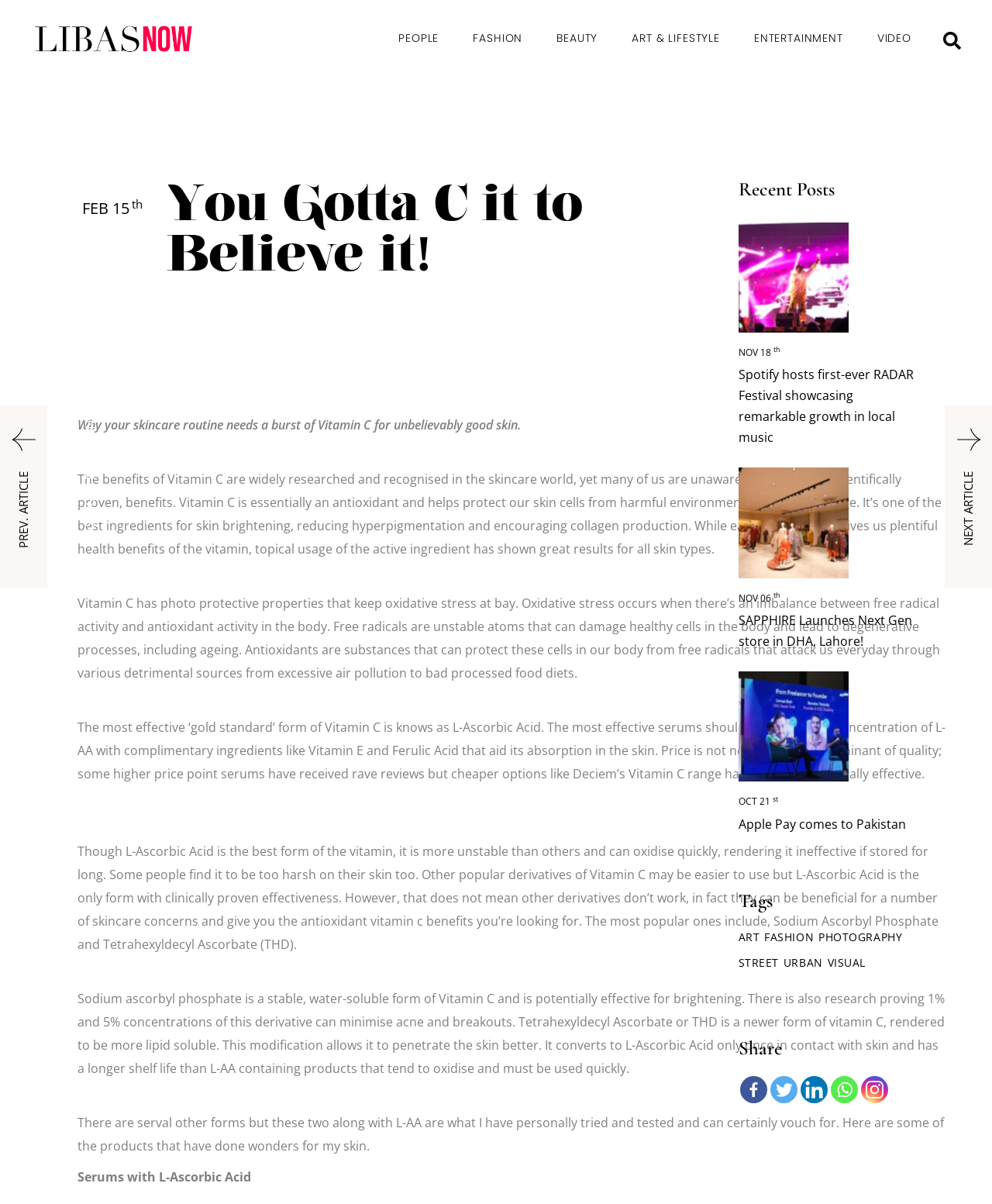What is the recommended concentration of L-Ascorbic Acid in serums?
Based on the visual details in the image, please answer the question thoroughly.

The static text elements on the webpage mention that the most effective serums should have a 10-20% concentration of L-Ascorbic Acid, which is the 'gold standard' form of Vitamin C.